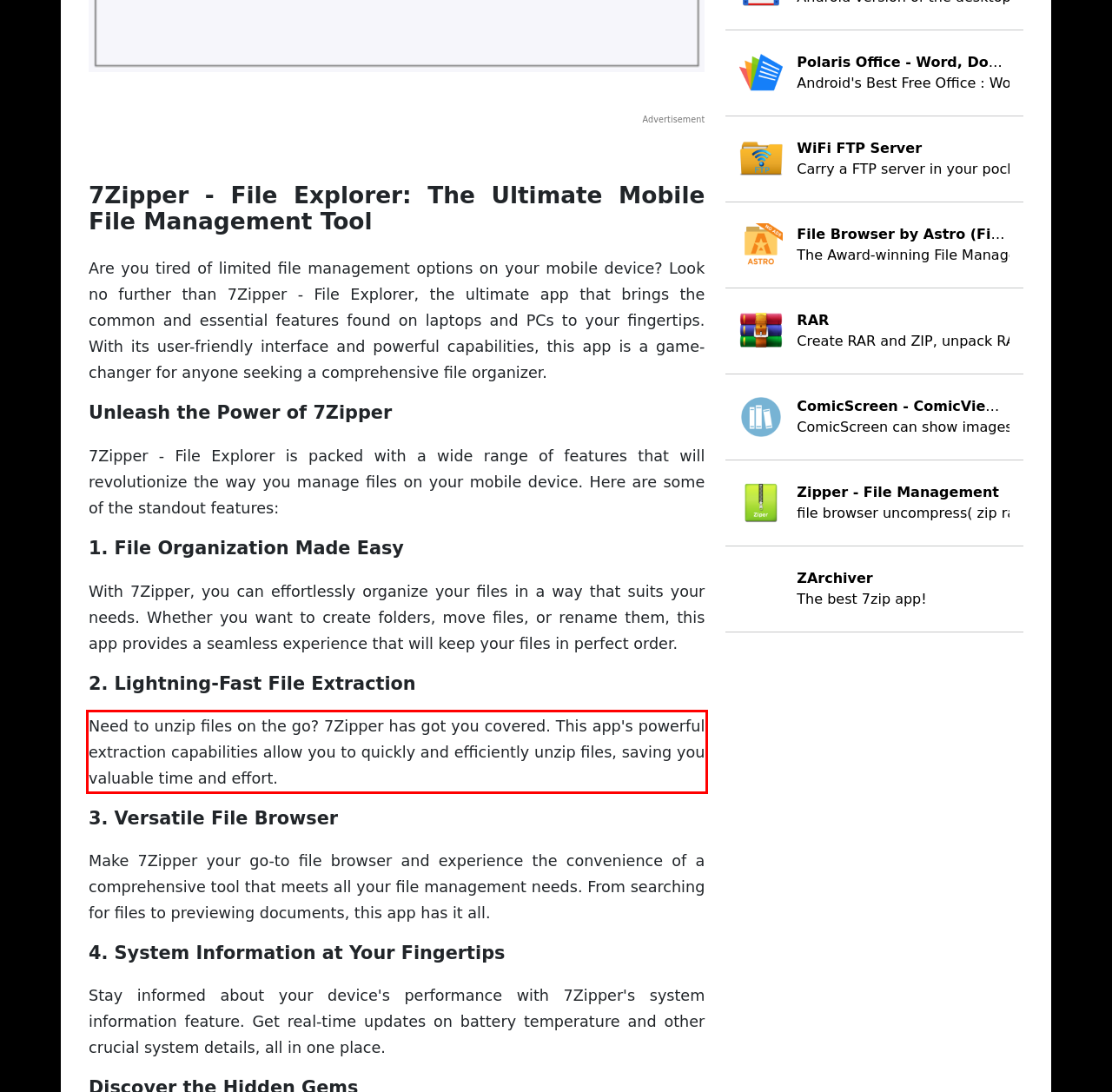With the given screenshot of a webpage, locate the red rectangle bounding box and extract the text content using OCR.

Need to unzip files on the go? 7Zipper has got you covered. This app's powerful extraction capabilities allow you to quickly and efficiently unzip files, saving you valuable time and effort.